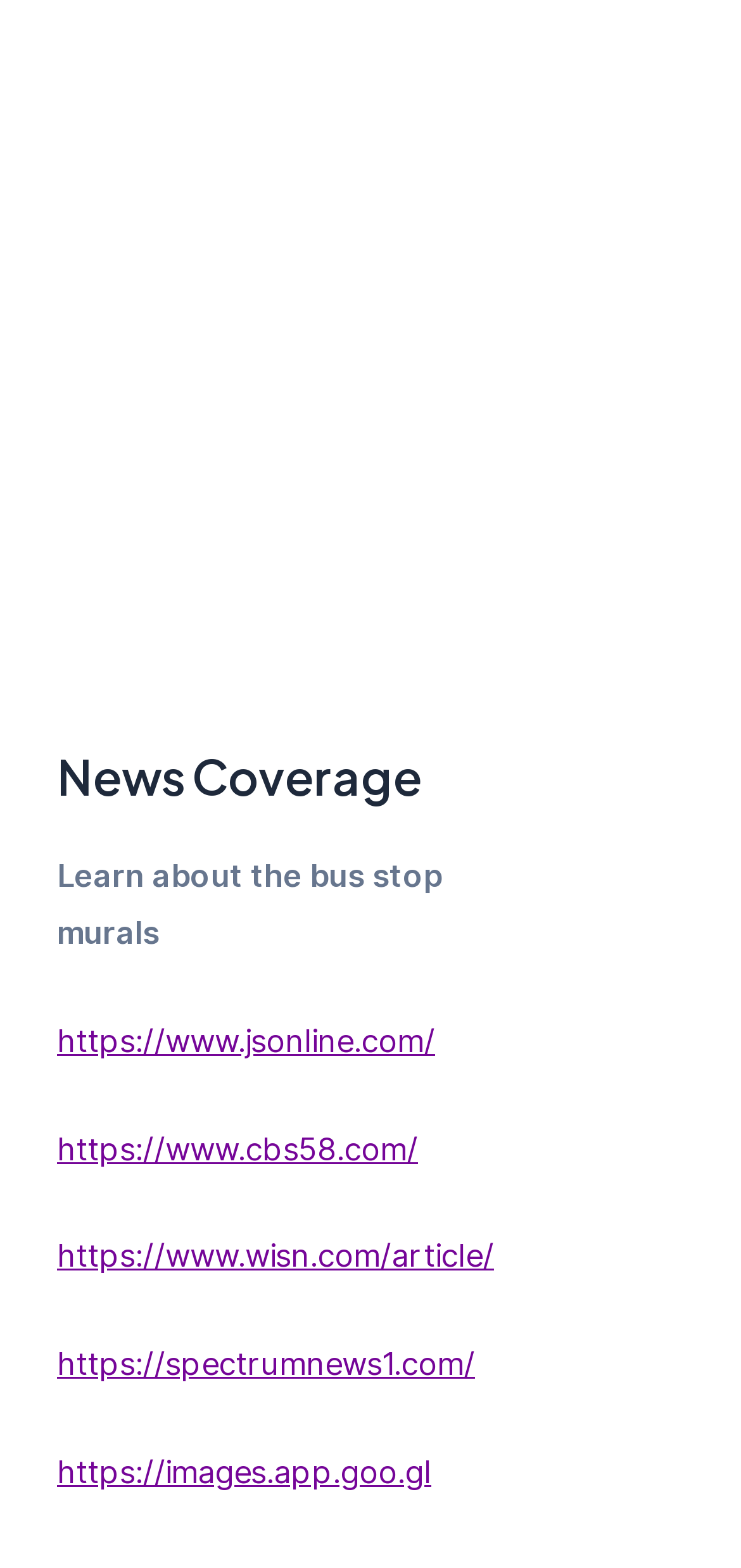Please reply to the following question using a single word or phrase: 
Is the webpage about a specific art project?

Yes